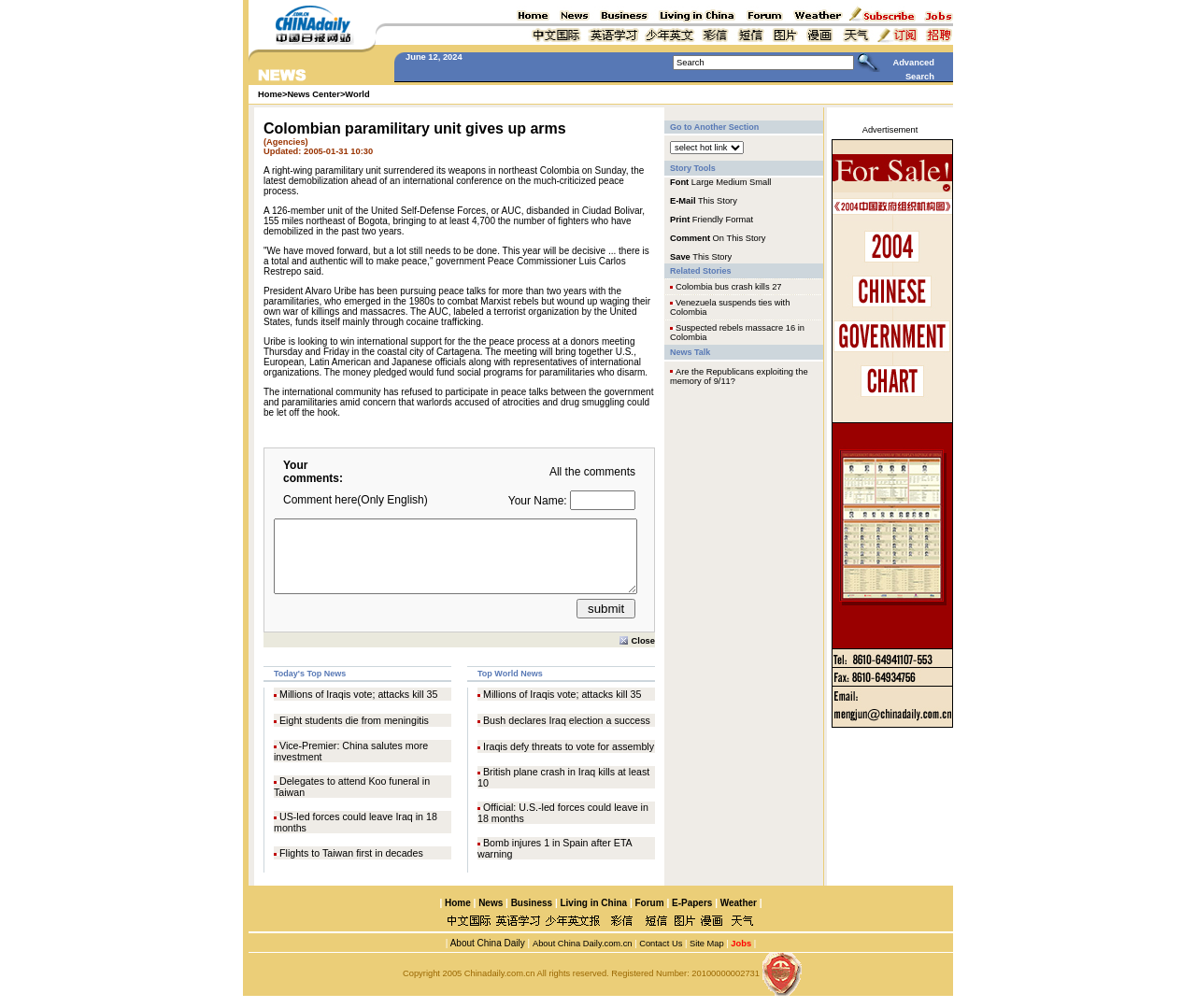Please provide a one-word or phrase answer to the question: 
How many members of the United Self-Defense Forces demobilized?

126